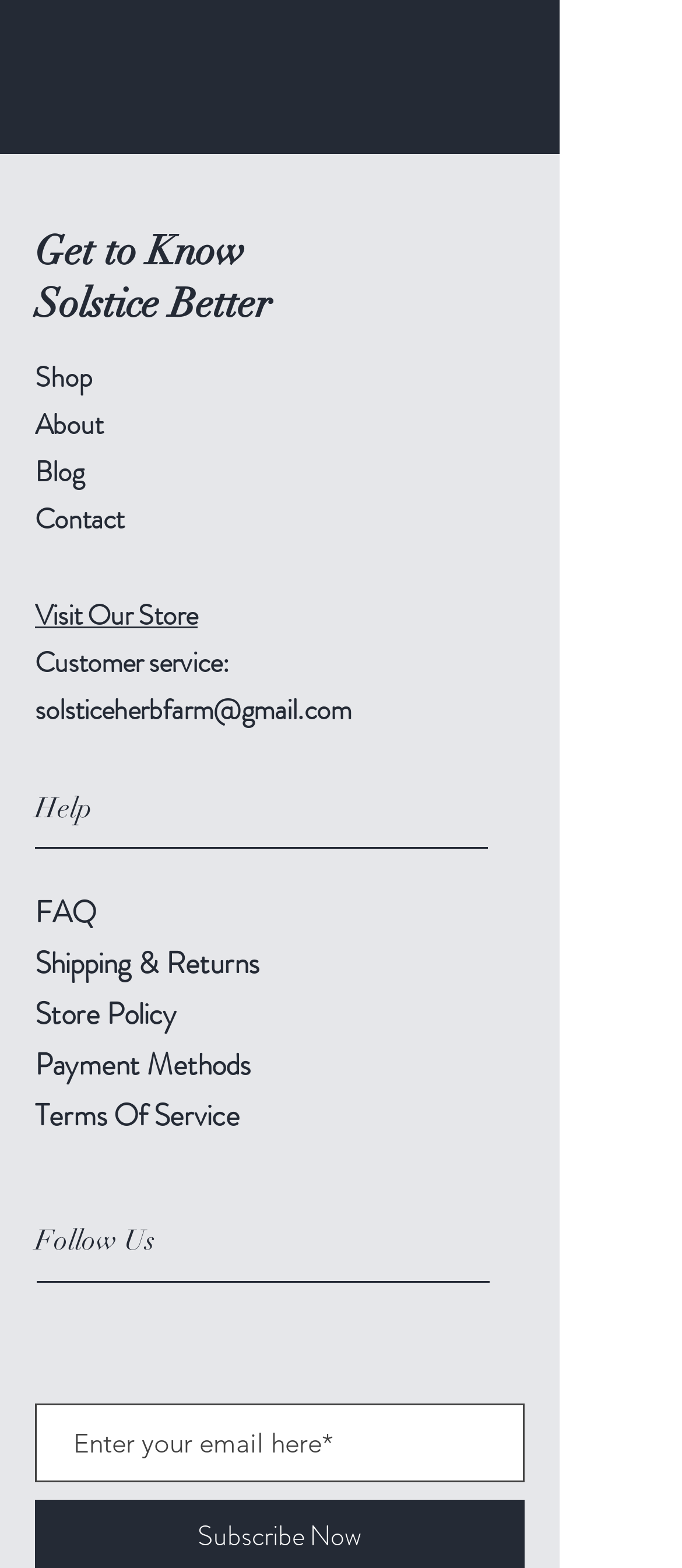Find the coordinates for the bounding box of the element with this description: "Terms Of Service".

[0.051, 0.697, 0.351, 0.724]